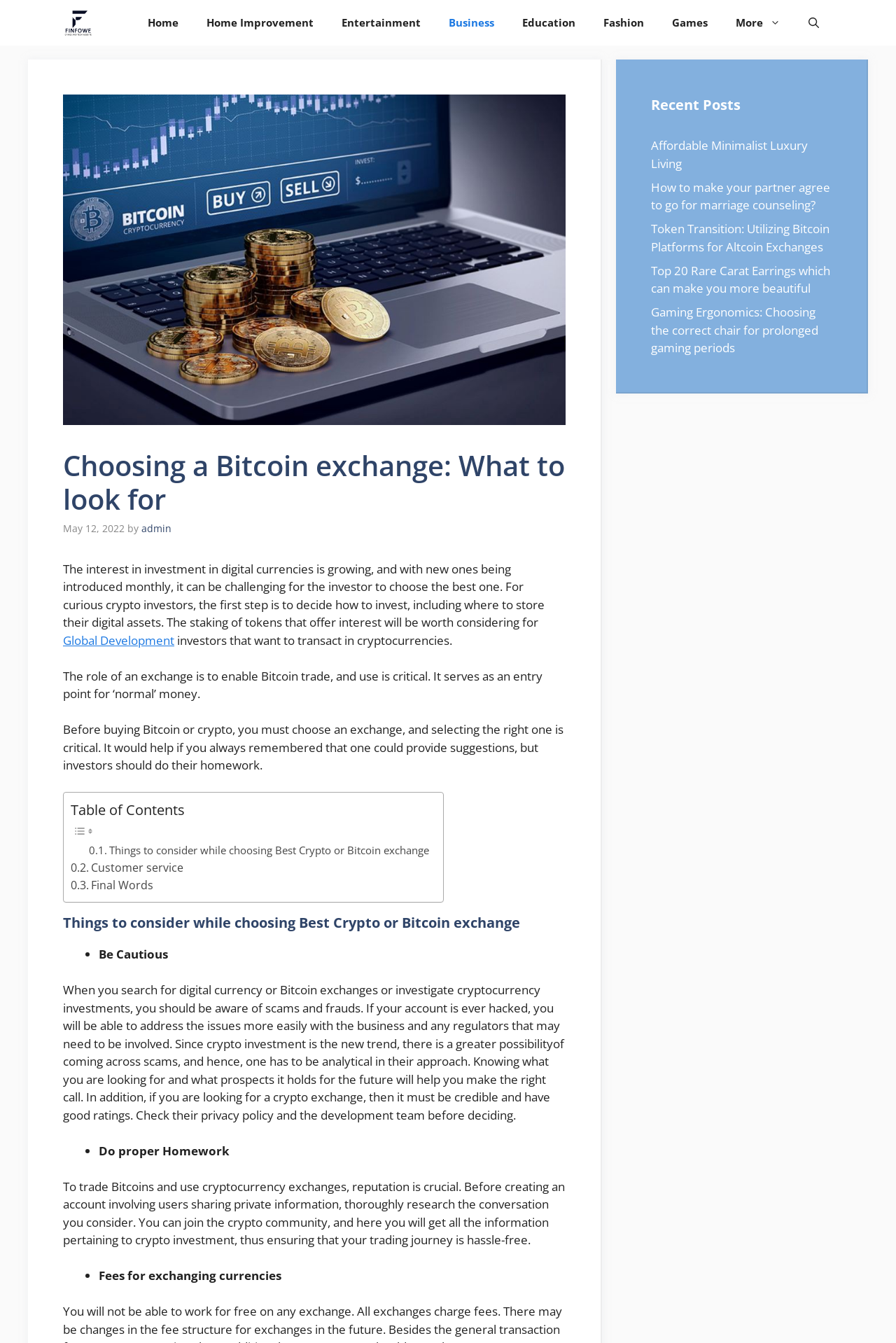For the element described, predict the bounding box coordinates as (top-left x, top-left y, bottom-right x, bottom-right y). All values should be between 0 and 1. Element description: Final Words

[0.079, 0.653, 0.171, 0.666]